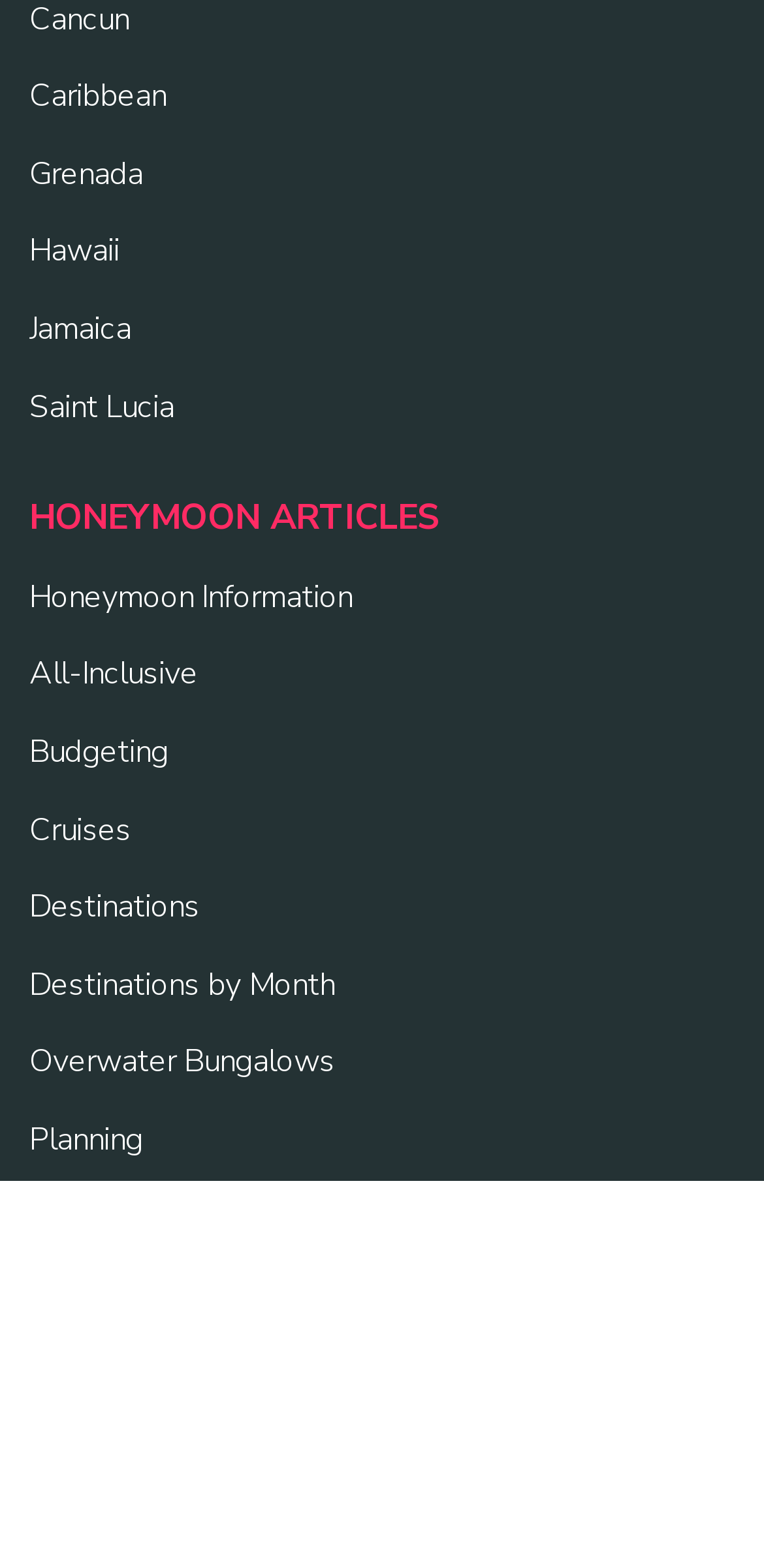Locate the bounding box coordinates of the clickable area needed to fulfill the instruction: "Check Skip Hire Cost".

None